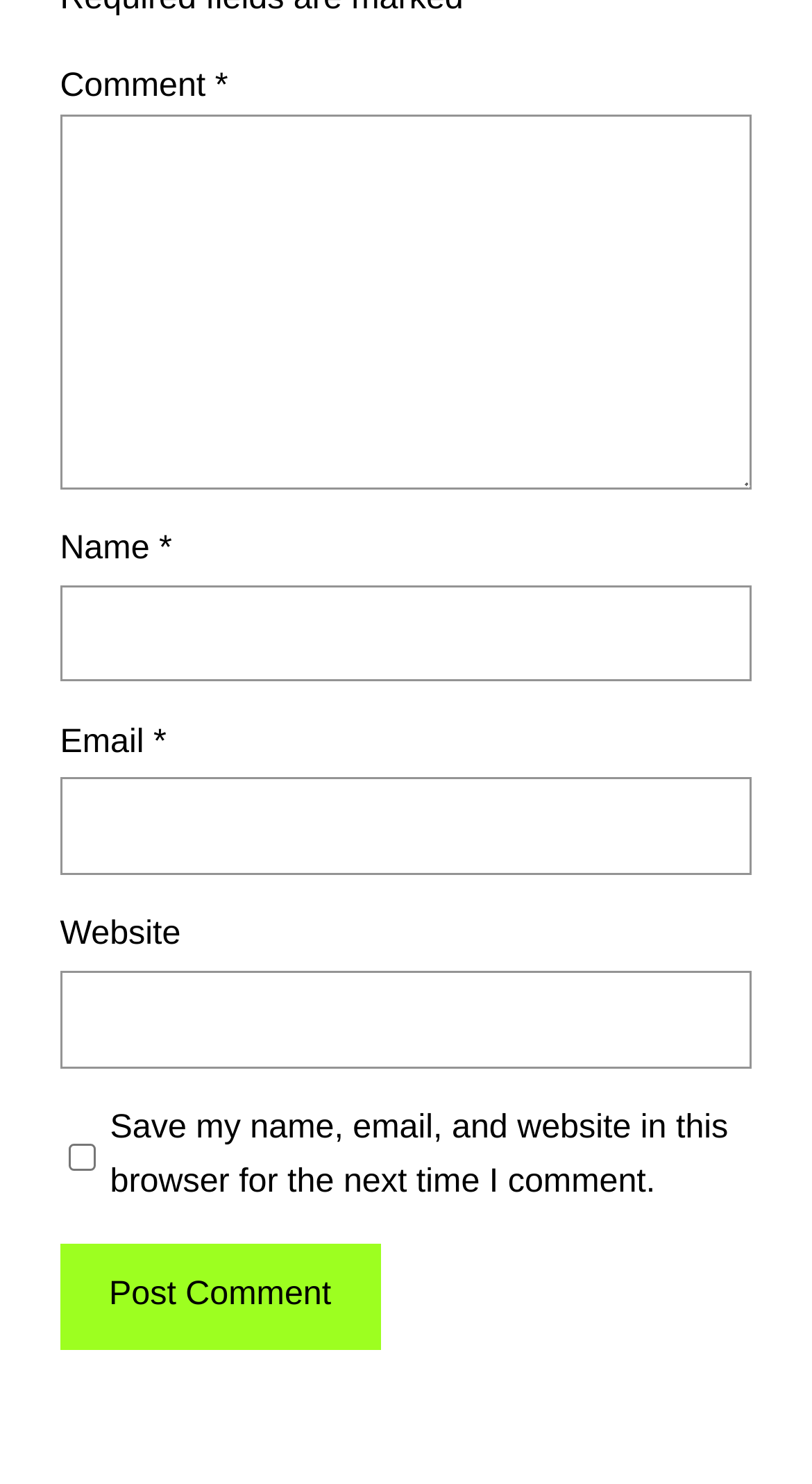Give a one-word or one-phrase response to the question: 
What is the function of the button at the bottom?

Post Comment